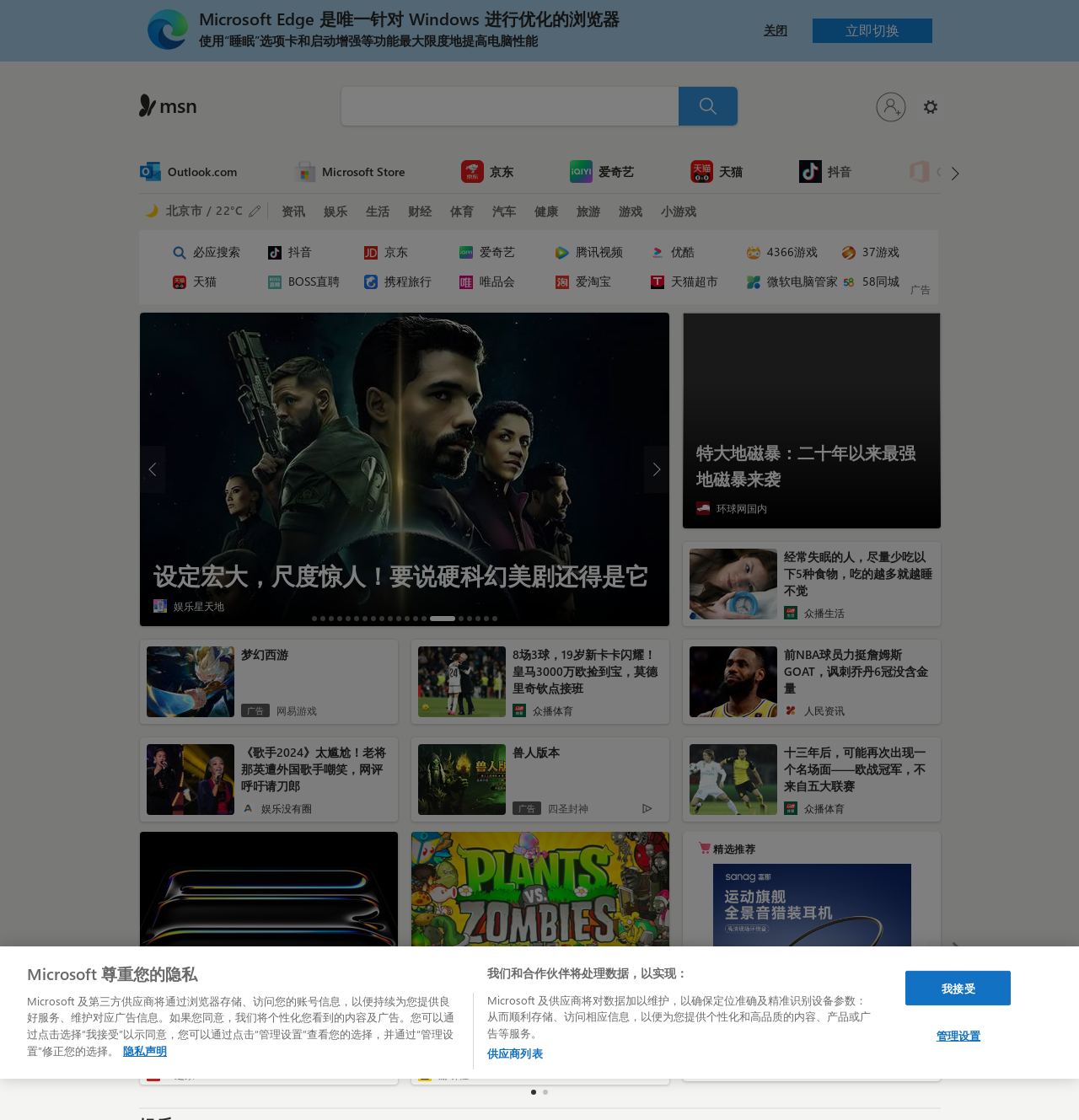Point out the bounding box coordinates of the section to click in order to follow this instruction: "Refresh the page".

[0.129, 0.0, 0.846, 0.032]